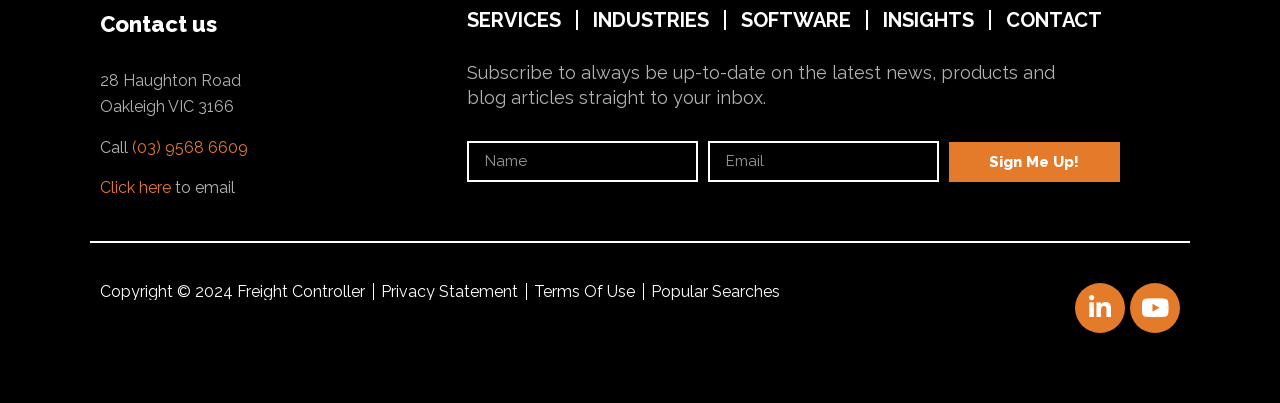What is the copyright year of Freight Controller's website?
Please provide a single word or phrase answer based on the image.

2024